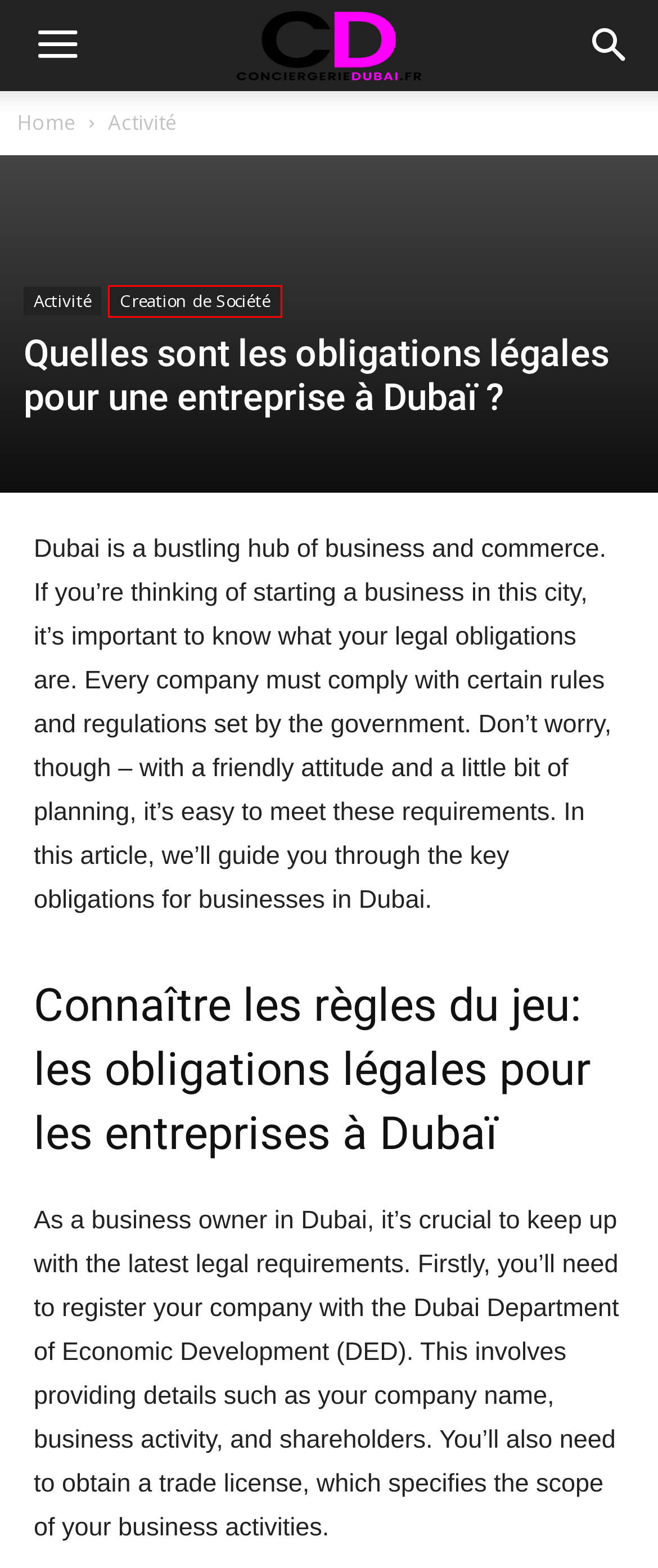Look at the screenshot of a webpage with a red bounding box and select the webpage description that best corresponds to the new page after clicking the element in the red box. Here are the options:
A. Dubai Mall | Conciergerie Dubai
B. Location Scooter Des Mers Dubai | Conciergerie Dubai
C. Comment fonctionne le système d'éducation à Dubaï ? | Conciergerie Dubai
D. Creation de Société | Conciergerie Dubai
E. Activité | Conciergerie Dubai
F. Conciergerie Dubai | Disponible 24h sur 24h
G. Quels sont les secteurs les plus rentables à Dubaï ? | Conciergerie Dubai
H. Palm Jumeirah | Conciergerie Dubai

D